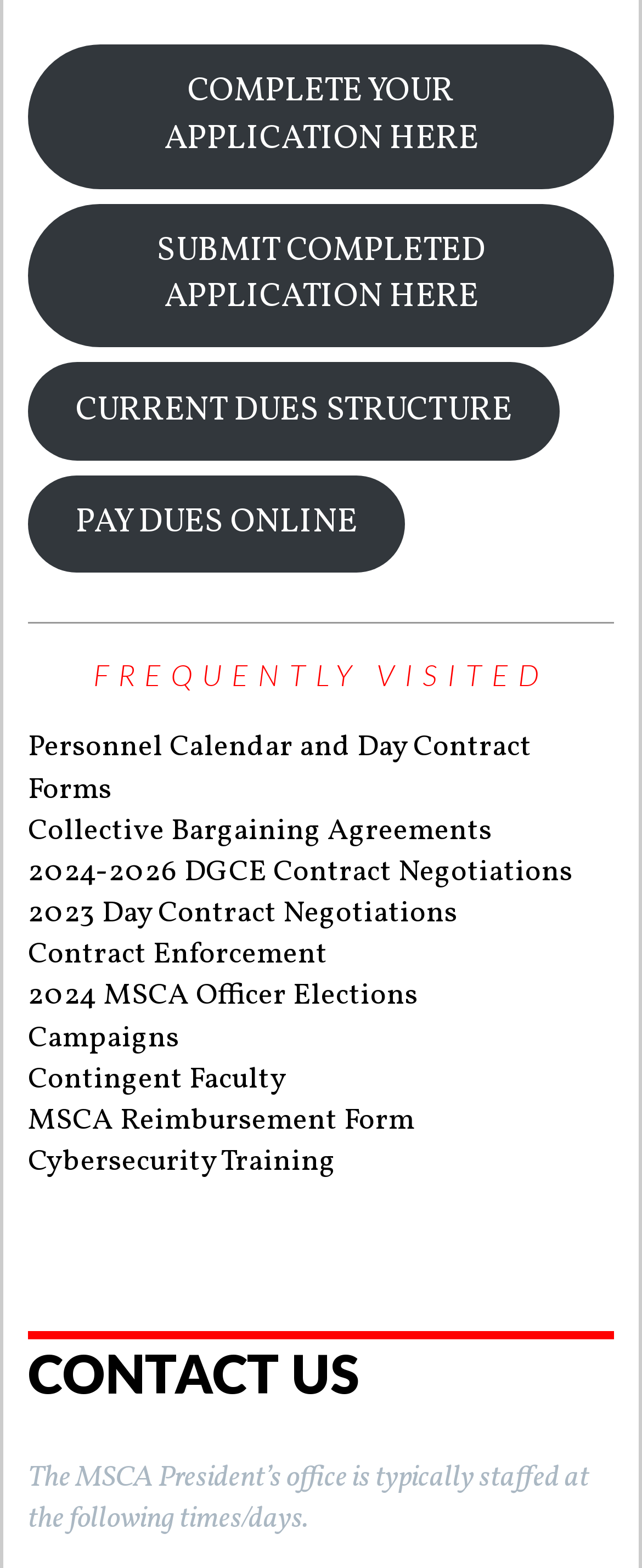Please specify the bounding box coordinates of the clickable region necessary for completing the following instruction: "Submit your completed application". The coordinates must consist of four float numbers between 0 and 1, i.e., [left, top, right, bottom].

[0.043, 0.13, 0.957, 0.222]